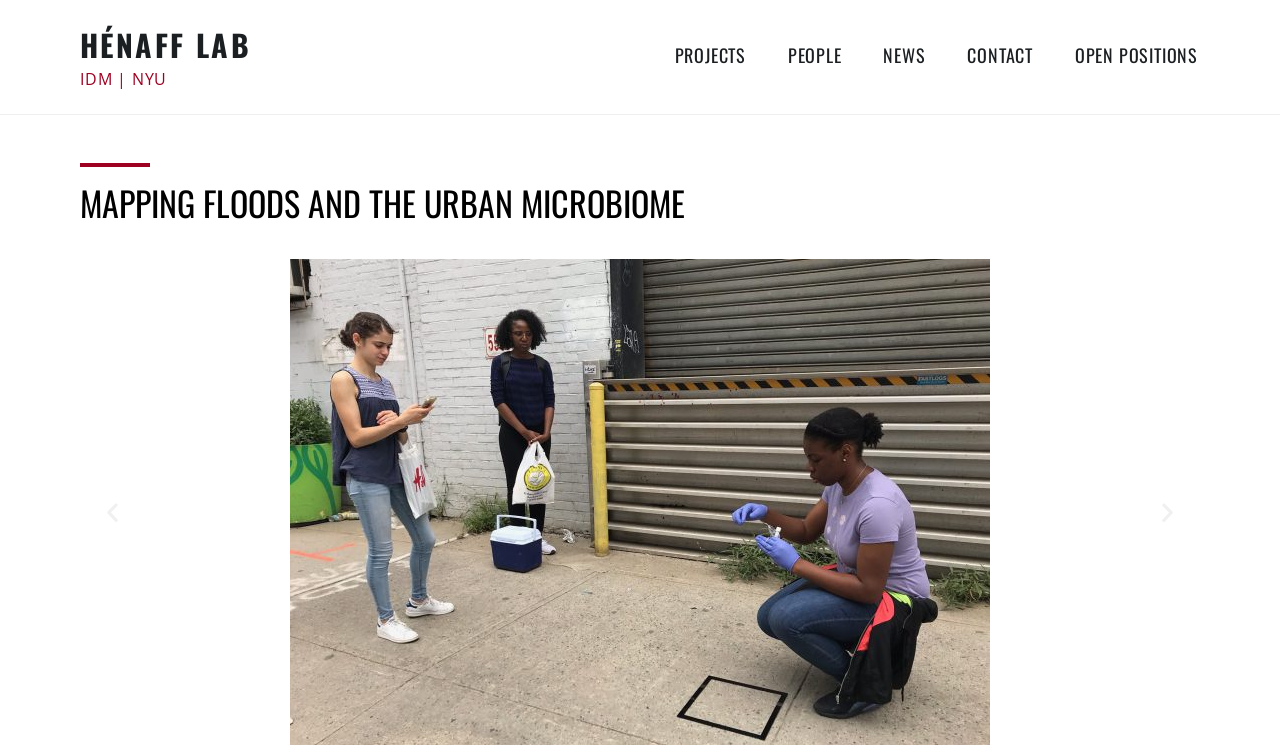Look at the image and write a detailed answer to the question: 
What is the name of the lab?

I found the answer by looking at the top-left corner of the webpage, where I saw a link with the text 'HÉNAFF LAB'. This suggests that the webpage is related to the Hénaff Lab.